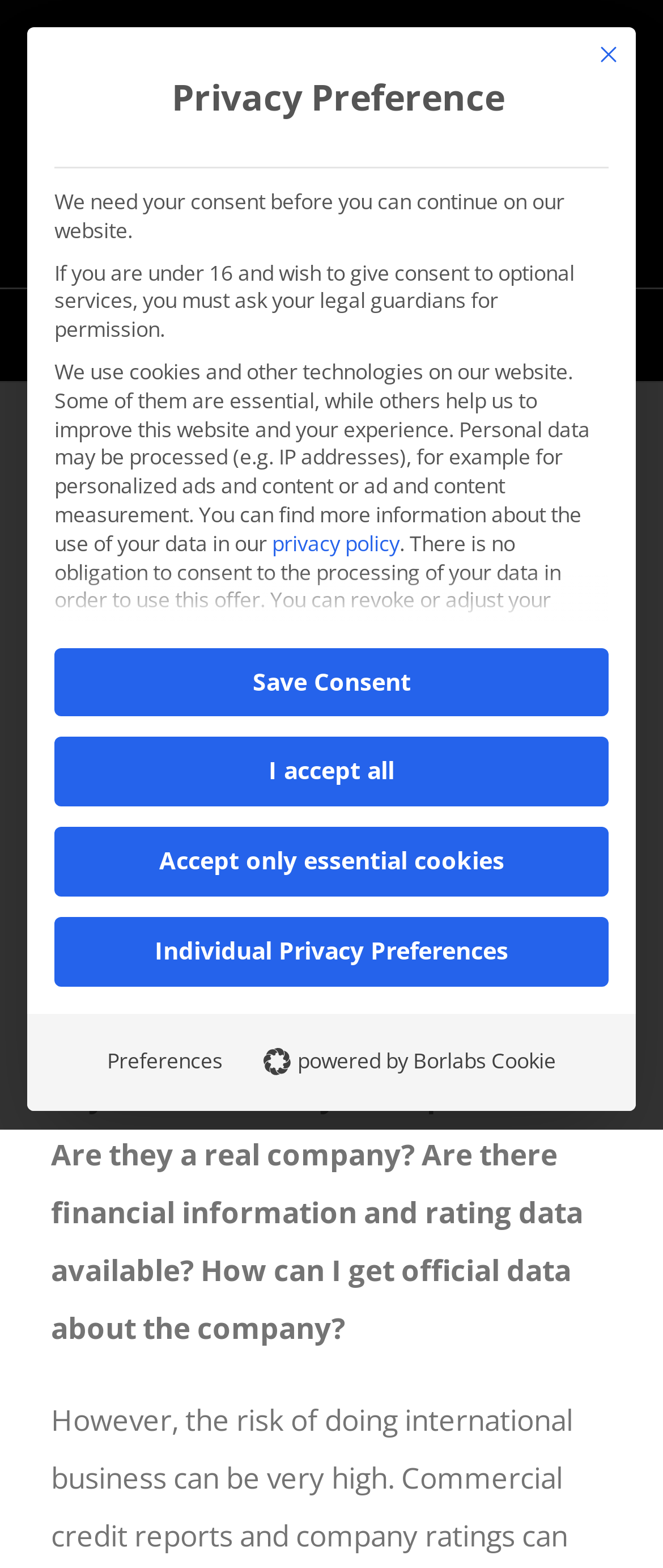Identify the title of the webpage and provide its text content.

Company Check Hungary – Background Information on Hungarian Companies